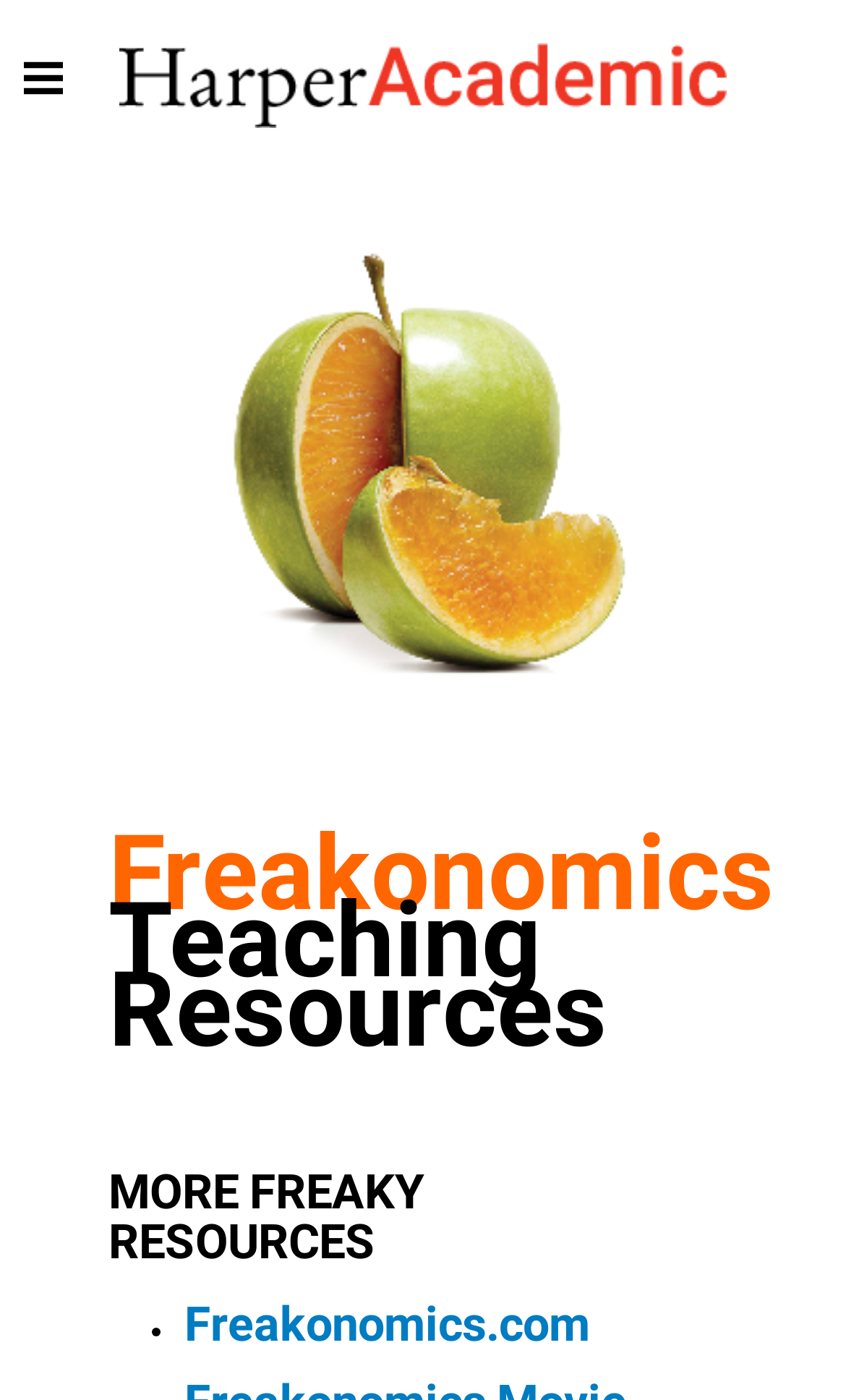Answer briefly with one word or phrase:
What is the text below 'Freakonomics'?

Teaching Resources